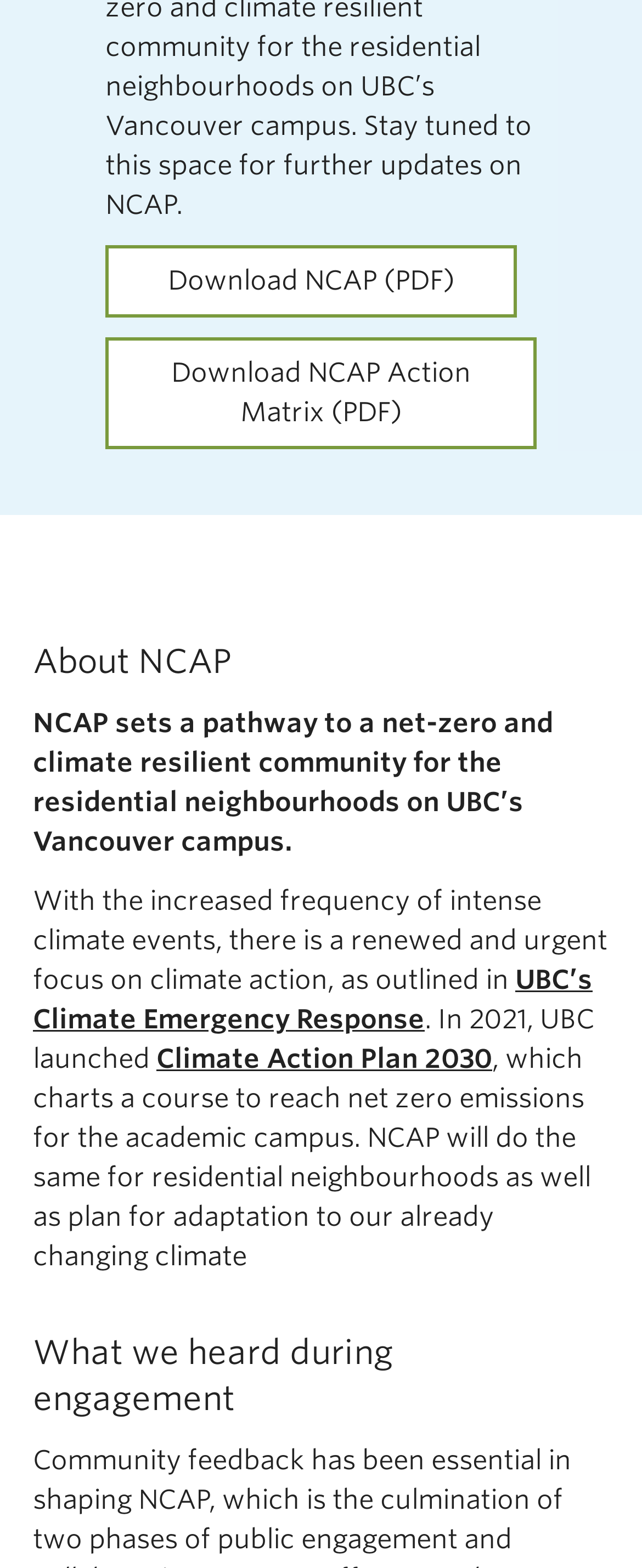Use one word or a short phrase to answer the question provided: 
What is the relationship between NCAP and UBC's Climate Emergency Response?

NCAP is part of it